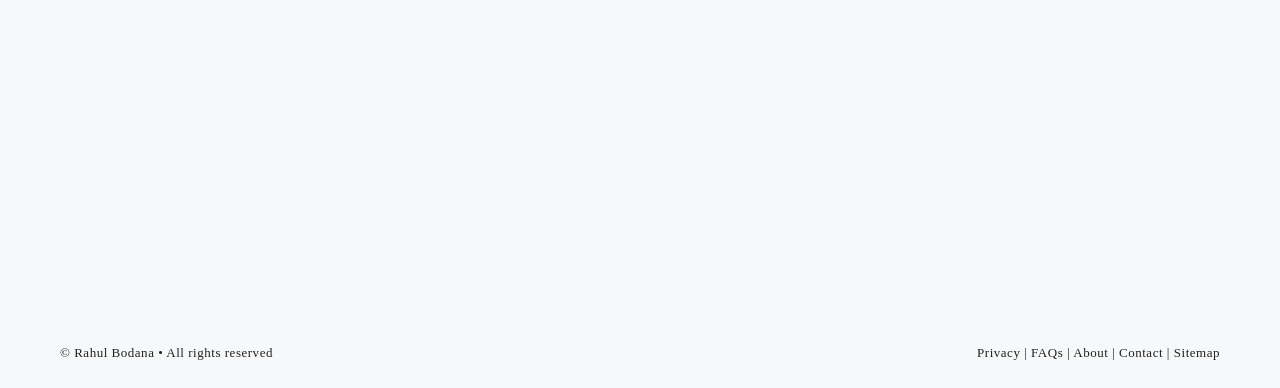Given the content of the image, can you provide a detailed answer to the question?
What separates the links at the bottom of the webpage?

I determined this by examining the bounding box coordinates of the elements at the bottom of the webpage. There are StaticText elements with the text '|' that separate the link elements, indicating that they are vertical bars.